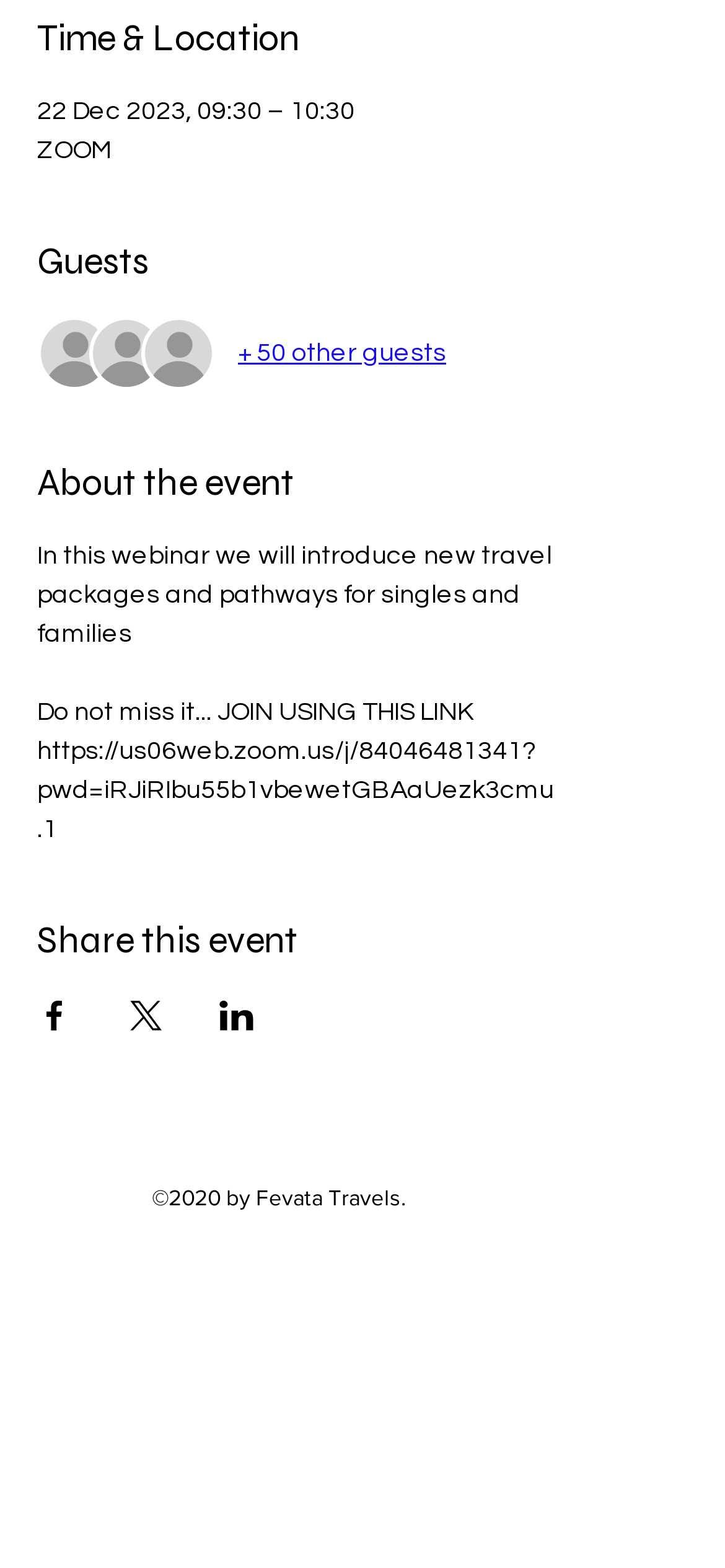Carefully examine the image and provide an in-depth answer to the question: What is the date and time of the event?

I found the date and time of the event by looking at the top of the webpage, where it says '22 Dec 2023, 09:30 – 10:30' in a static text element.